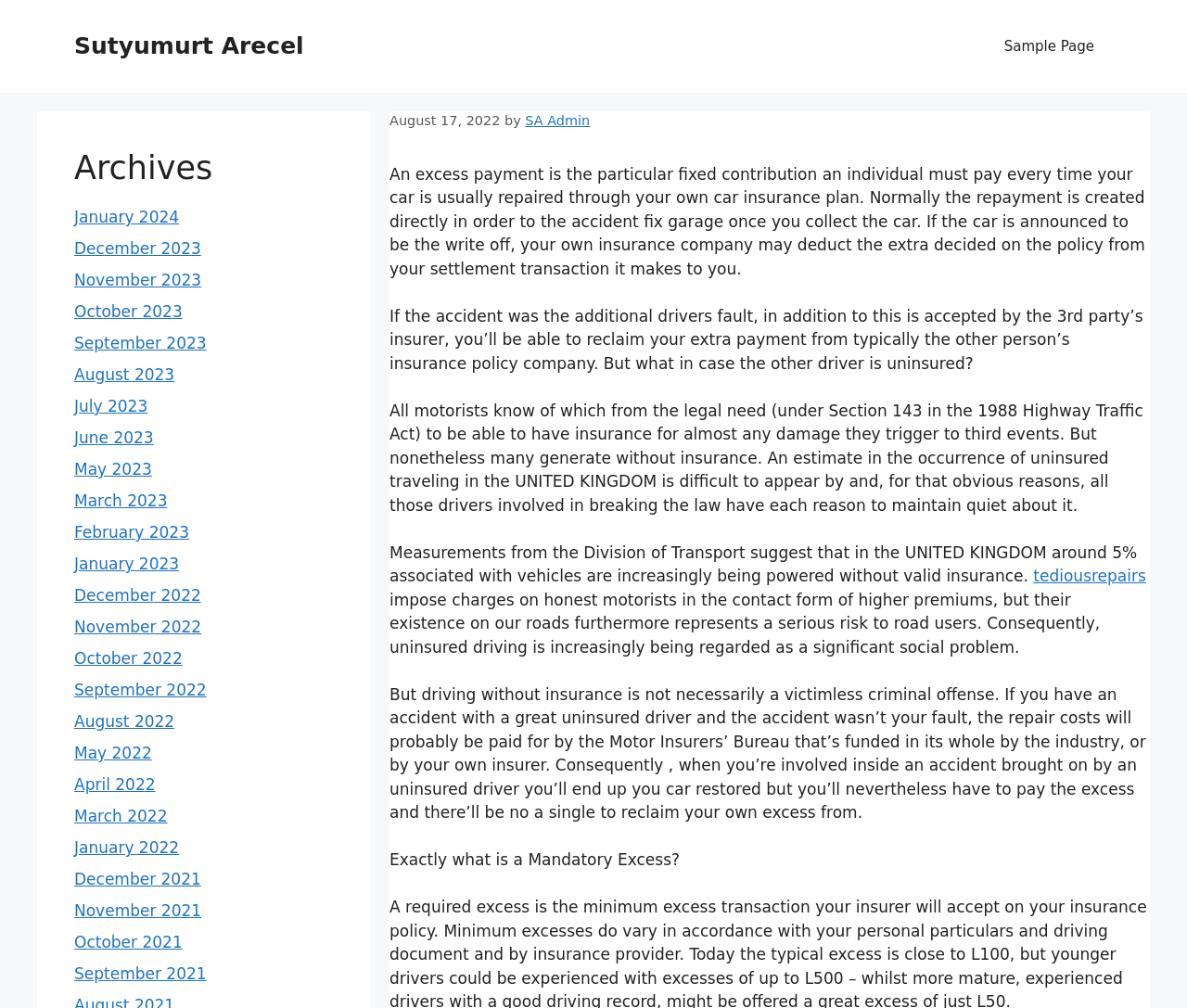Respond with a single word or phrase to the following question:
How many archive links are available?

24